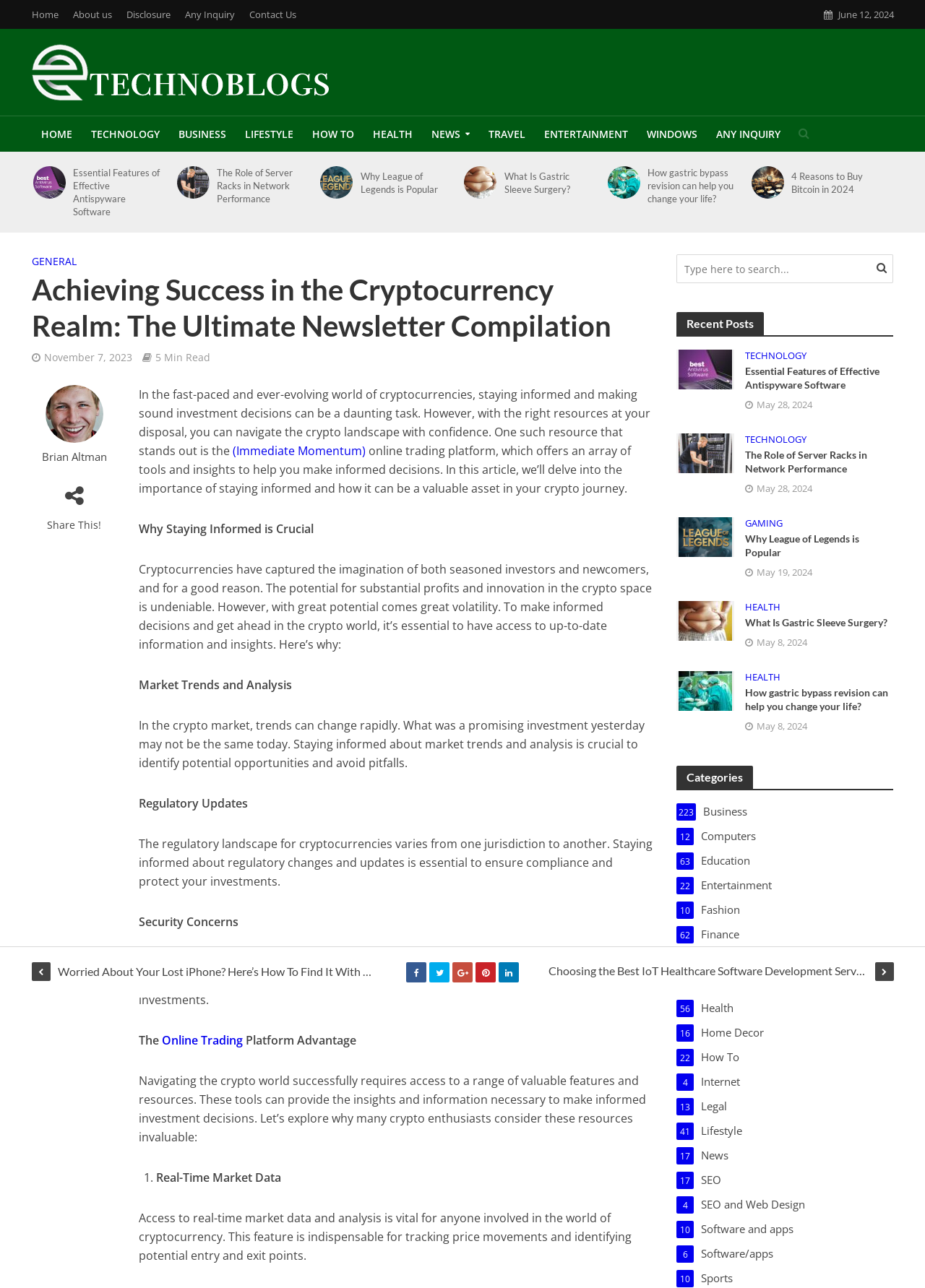Pinpoint the bounding box coordinates of the clickable area necessary to execute the following instruction: "Read the article '4 Reasons to Buy Bitcoin in 2024'". The coordinates should be given as four float numbers between 0 and 1, namely [left, top, right, bottom].

[0.811, 0.129, 0.849, 0.154]